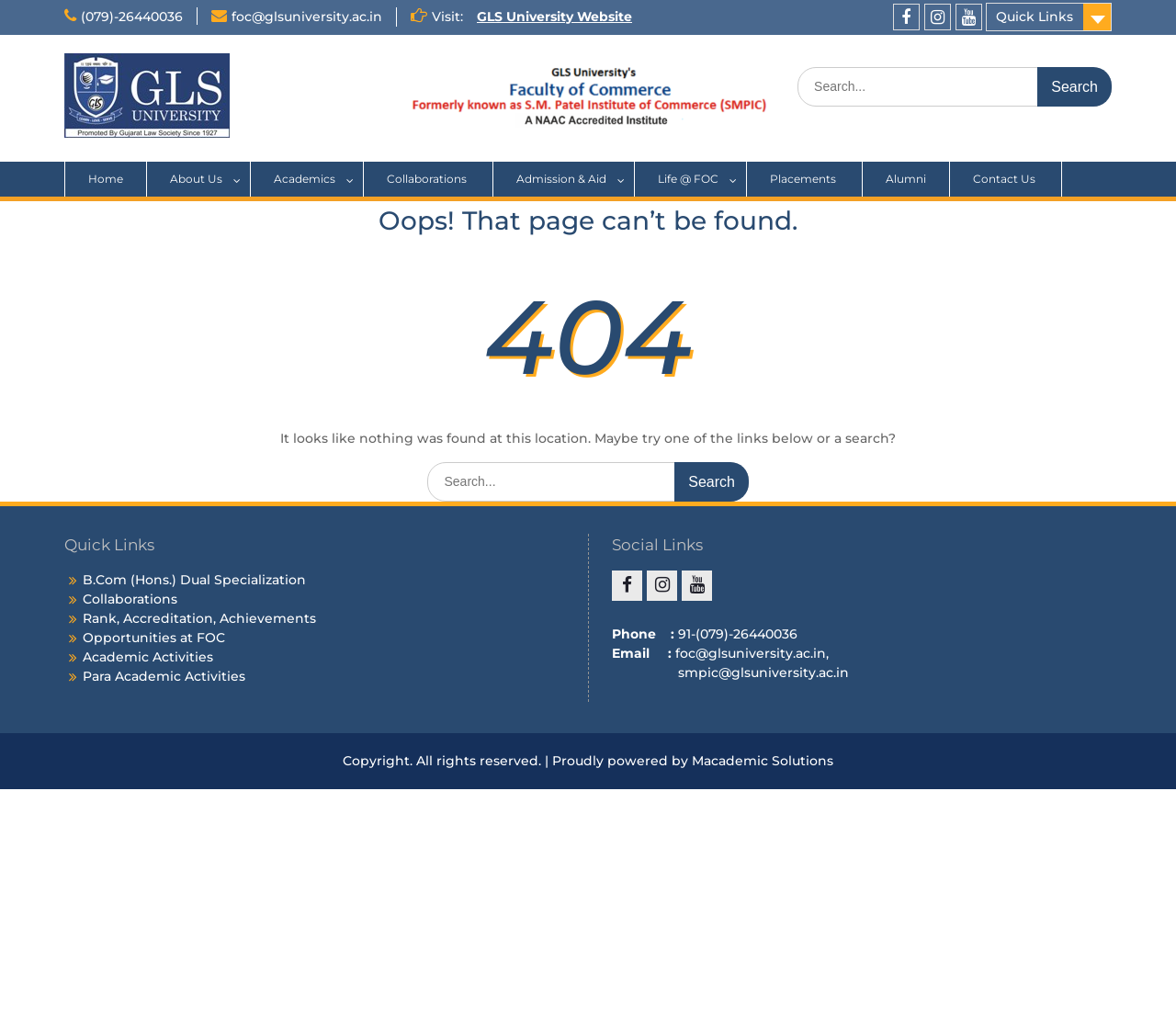Locate the bounding box coordinates of the clickable region to complete the following instruction: "Contact Us."

[0.808, 0.159, 0.903, 0.193]